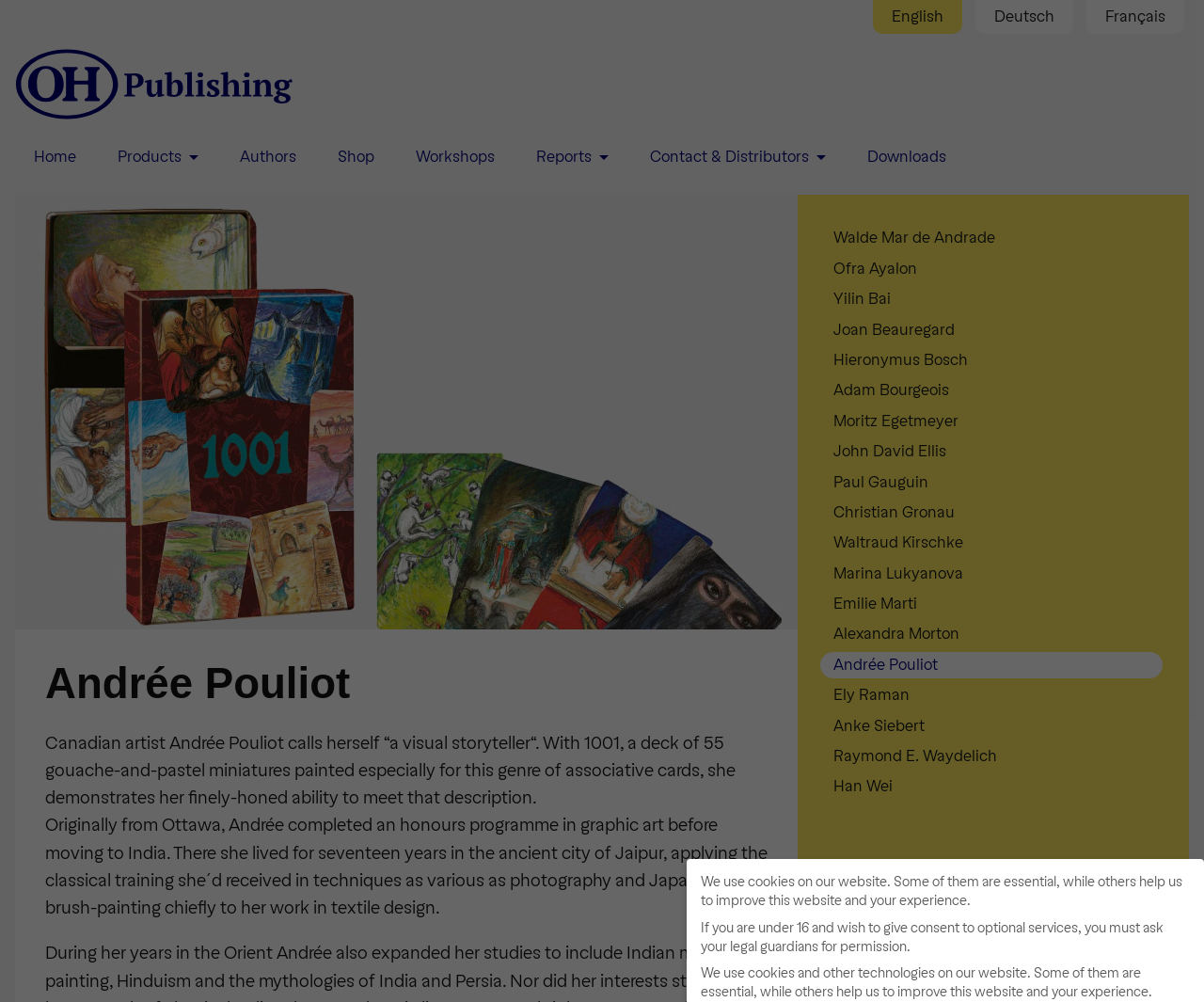Could you provide the bounding box coordinates for the portion of the screen to click to complete this instruction: "Explore the 'Products' section"?

[0.082, 0.135, 0.18, 0.18]